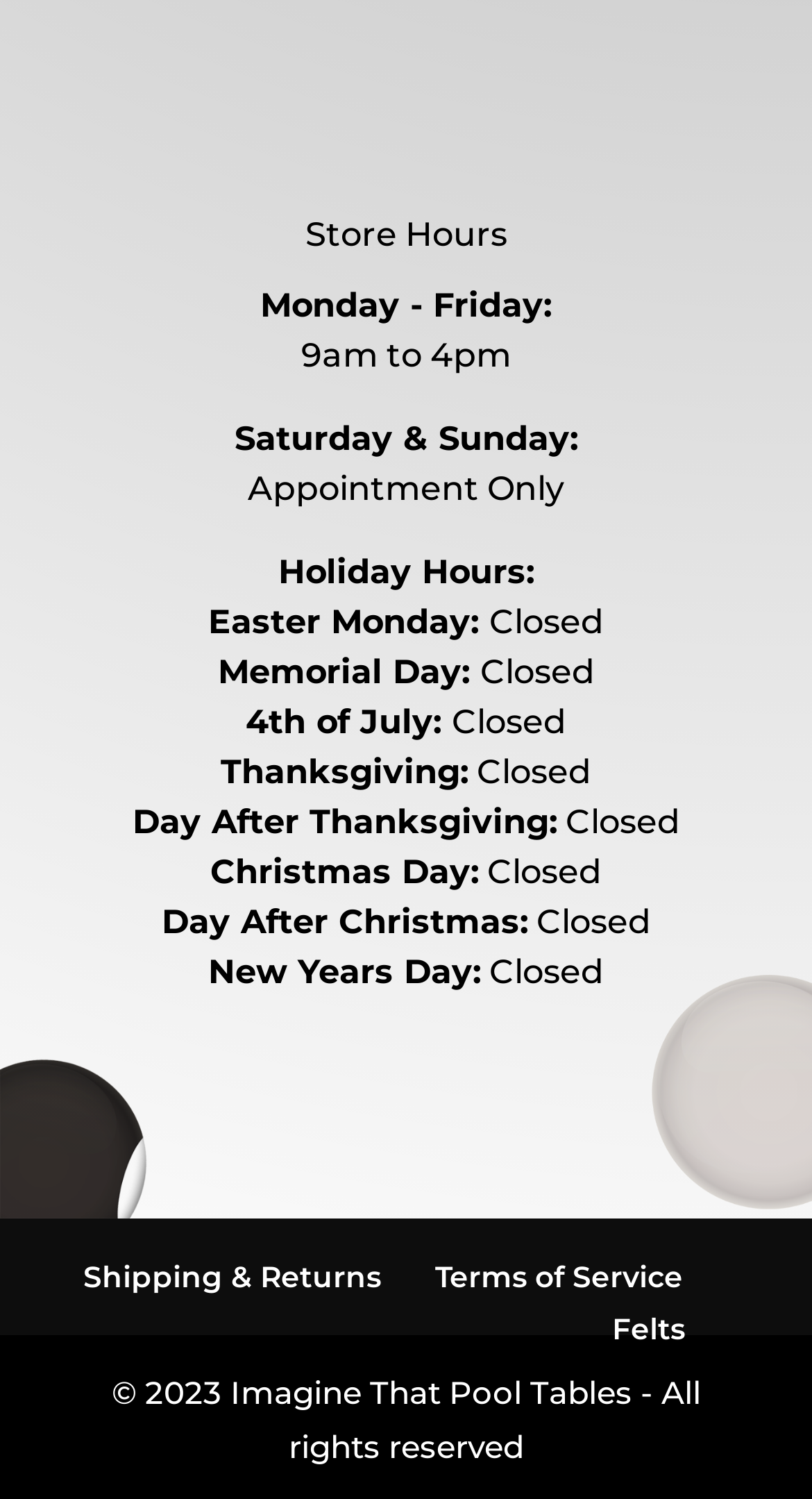Refer to the image and provide an in-depth answer to the question: 
Is the store open on Easter Monday?

I looked at the holiday hours section on the webpage, which lists the hours for specific holidays. For Easter Monday, the store is listed as 'Closed'.